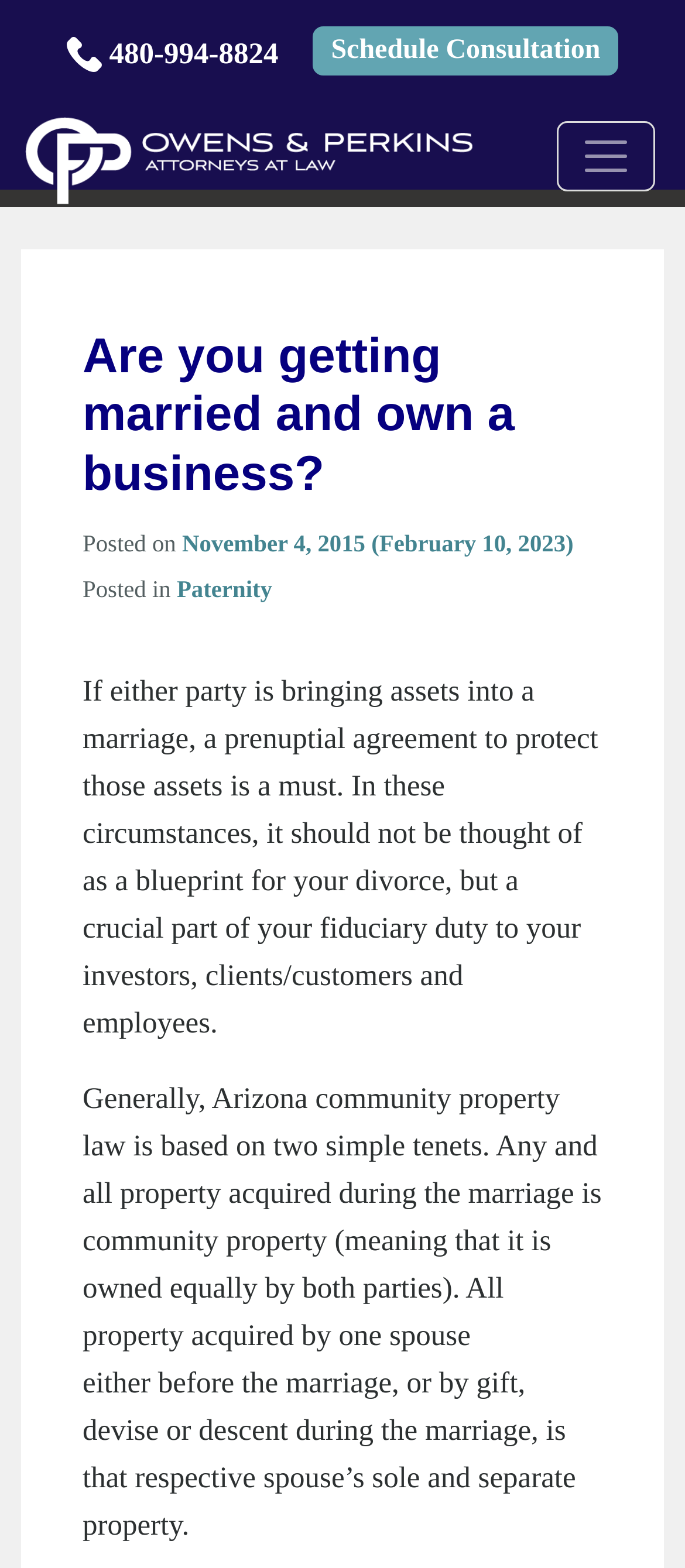When was the article posted?
Please provide a single word or phrase as the answer based on the screenshot.

November 4, 2015